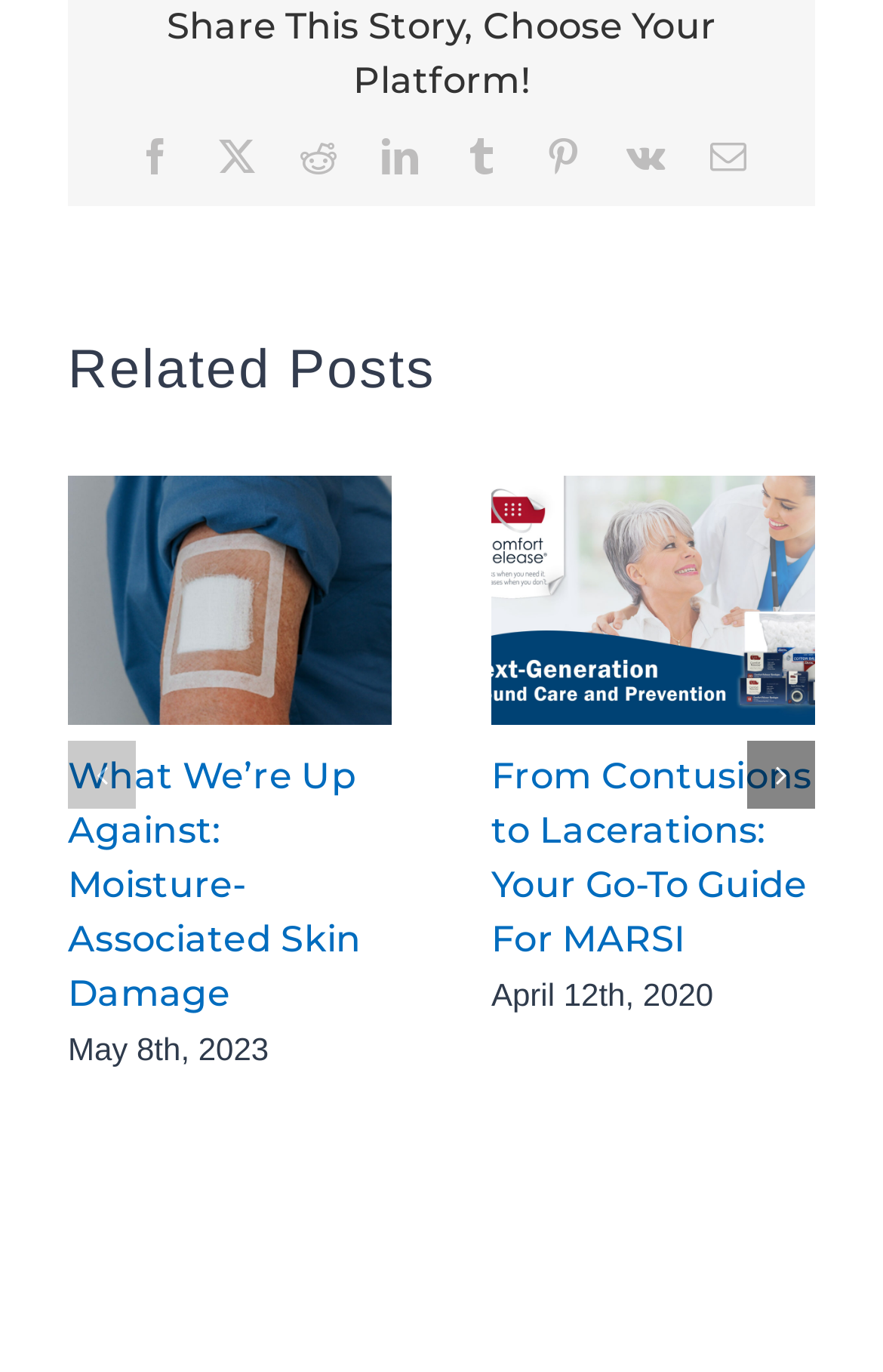How many social media platforms are available for sharing?
Please describe in detail the information shown in the image to answer the question.

The webpage has a section 'Share This Story, Choose Your Platform!' with 8 social media links, including Facebook, X, Reddit, LinkedIn, Tumblr, Pinterest, Vk, and Email.